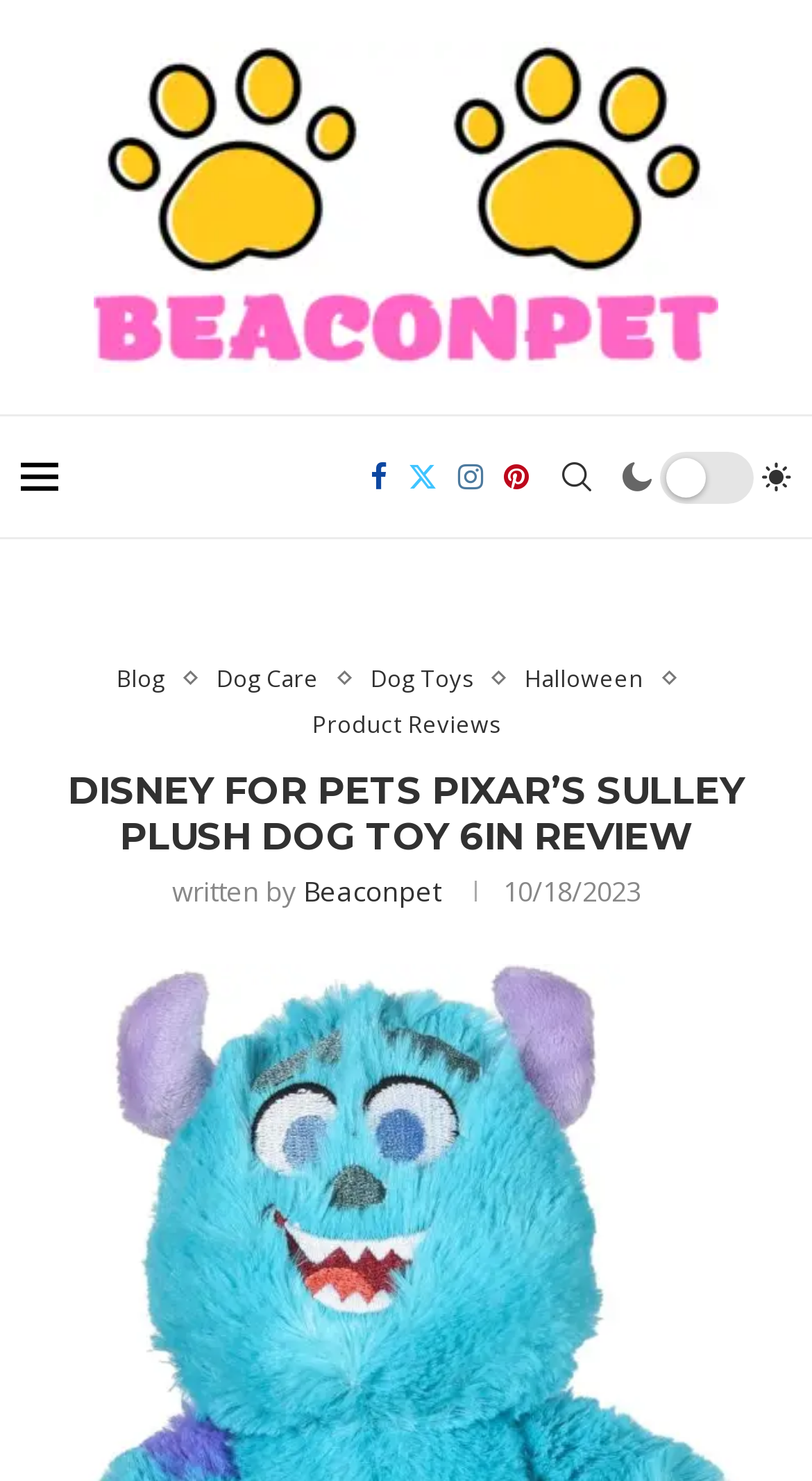Generate an in-depth caption that captures all aspects of the webpage.

The webpage is focused on a Black Friday deal for Disney's Sulley Plush Dog Toy, exclusively available at BEACONPET. At the top, there is a prominent link and image of BEACONPET, taking up most of the width. Below this, there is a layout table with several elements. On the left, there is a small image, and on the right, there are links to social media platforms, including Facebook, Twitter, Instagram, and Pinterest.

Further down, there are links to various categories, including Search, Blog, Dog Care, Dog Toys, Halloween, and Product Reviews. The main content of the page is a review of the Disney Sulley Plush Dog Toy, with a heading that spans almost the entire width of the page. Below the heading, there is a line of text that reads "written by" followed by a link to Beaconpet, and a timestamp of October 18, 2023. At the bottom, there is another link that takes up the full width of the page.